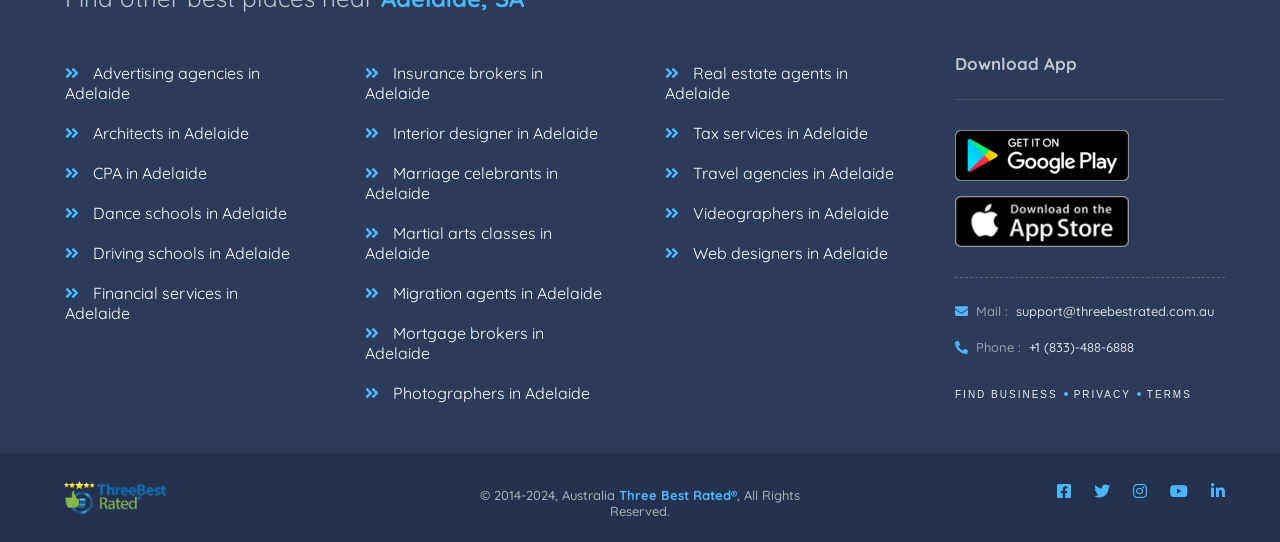Identify the bounding box for the UI element described as: "Hang Tag". The coordinates should be four float numbers between 0 and 1, i.e., [left, top, right, bottom].

None